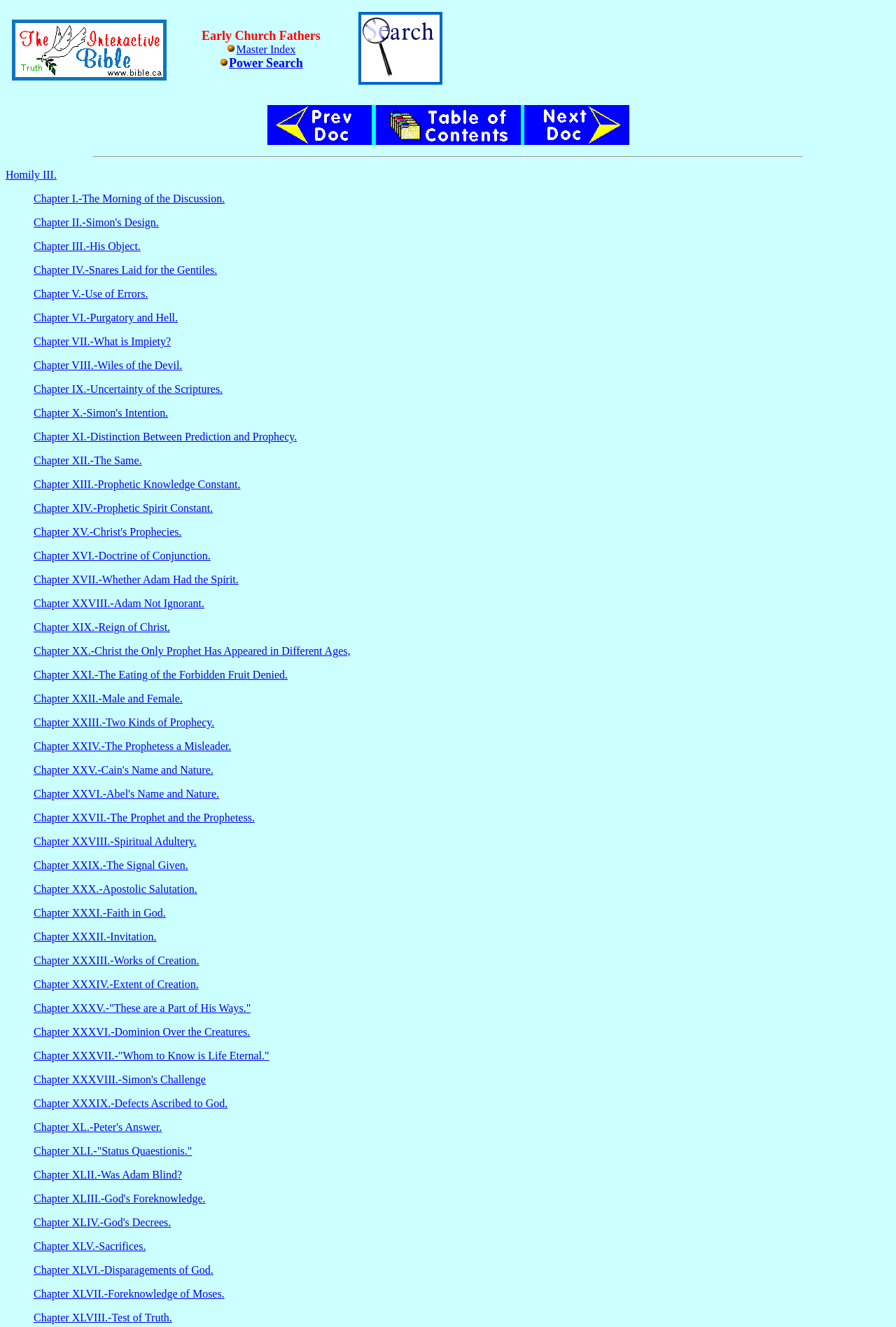Can you specify the bounding box coordinates of the area that needs to be clicked to fulfill the following instruction: "Go to the previous page"?

[0.298, 0.102, 0.419, 0.111]